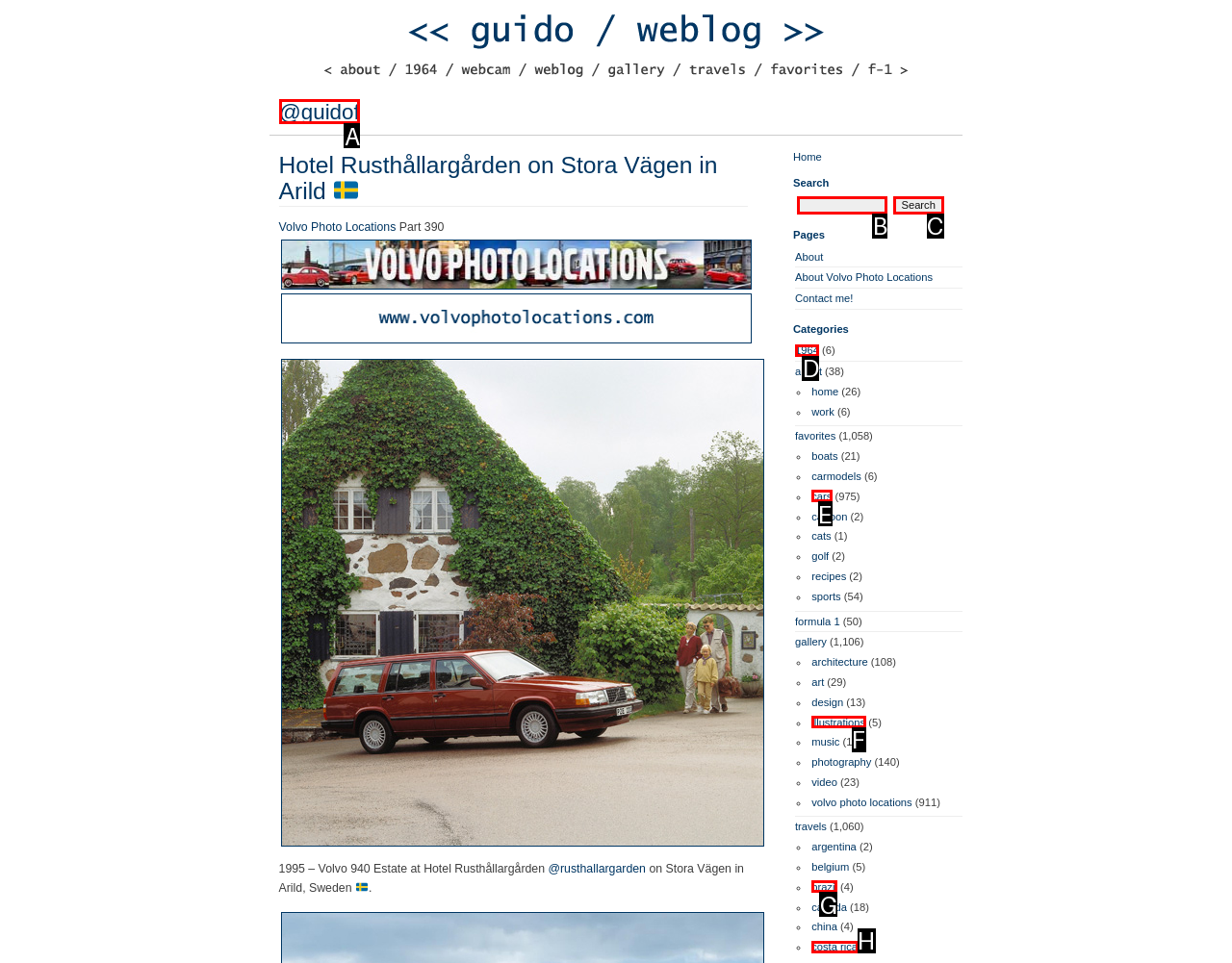Determine which UI element I need to click to achieve the following task: search for something Provide your answer as the letter of the selected option.

B